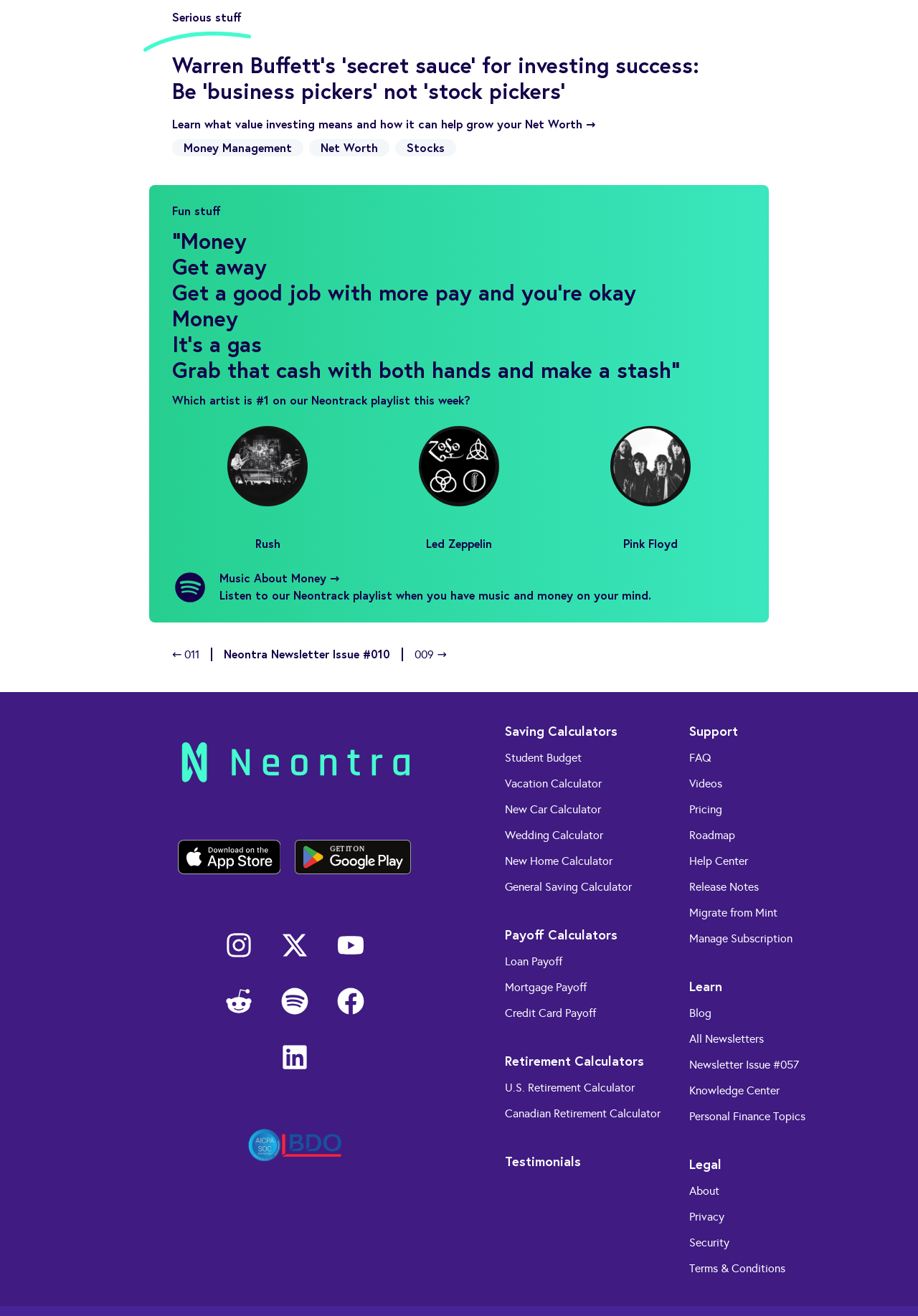Pinpoint the bounding box coordinates of the clickable area needed to execute the instruction: "Learn what value investing means and how it can help grow your Net Worth". The coordinates should be specified as four float numbers between 0 and 1, i.e., [left, top, right, bottom].

[0.188, 0.088, 0.649, 0.1]